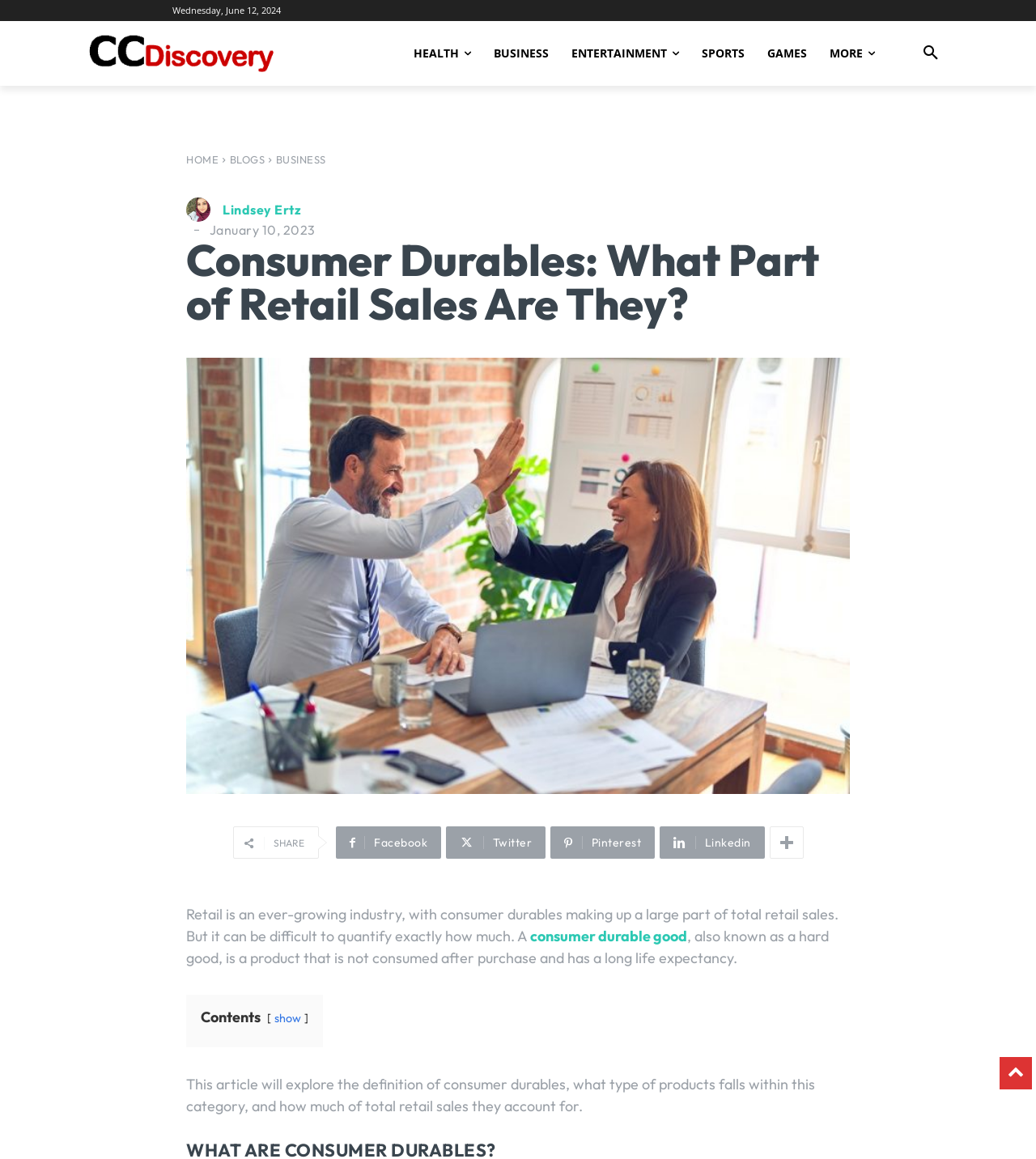Determine the bounding box for the UI element that matches this description: "CC Discovery".

[0.083, 0.02, 0.266, 0.073]